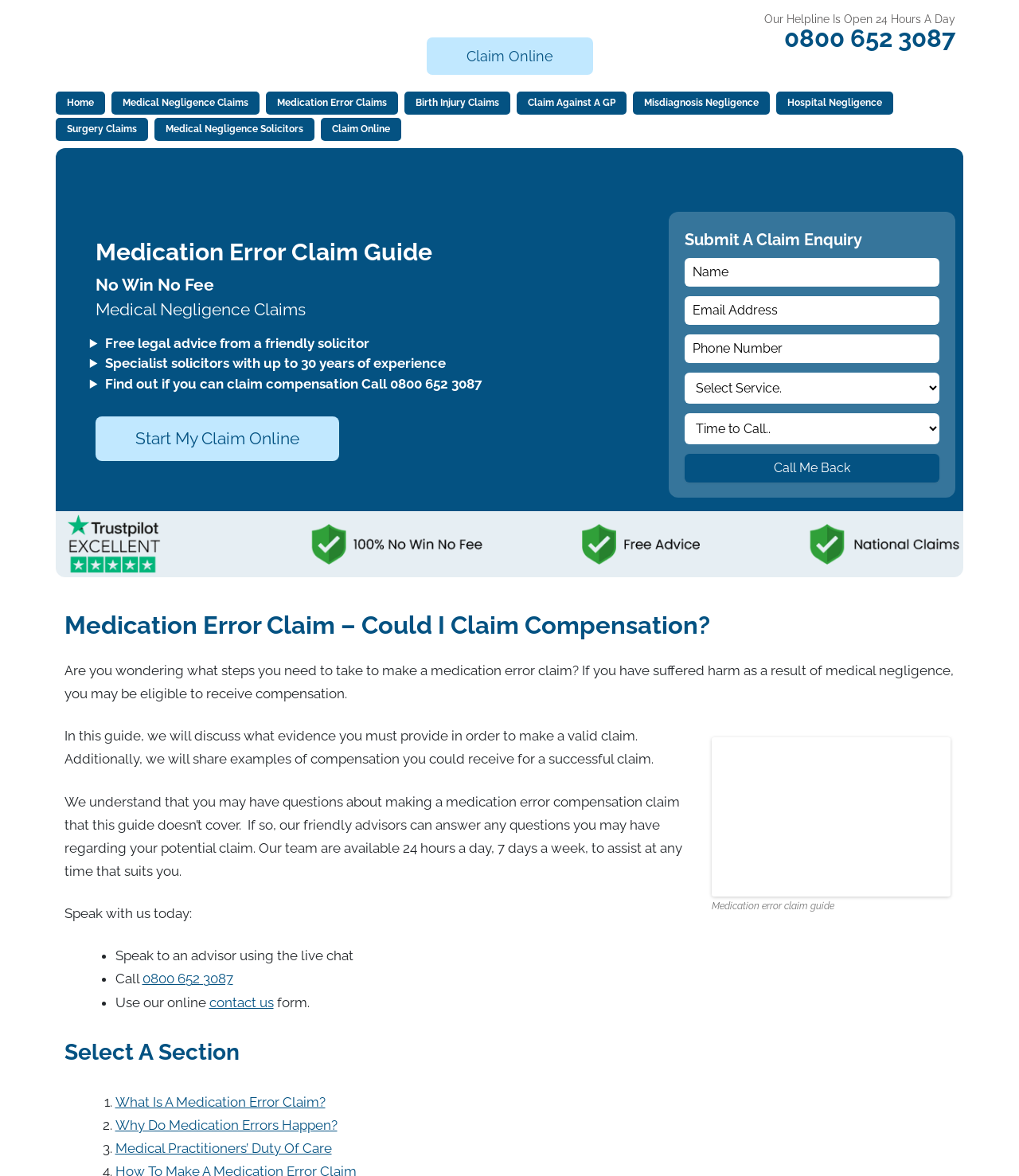Give a one-word or short phrase answer to the question: 
What is the benefit of using the 'No Win No Fee' service?

Free legal advice